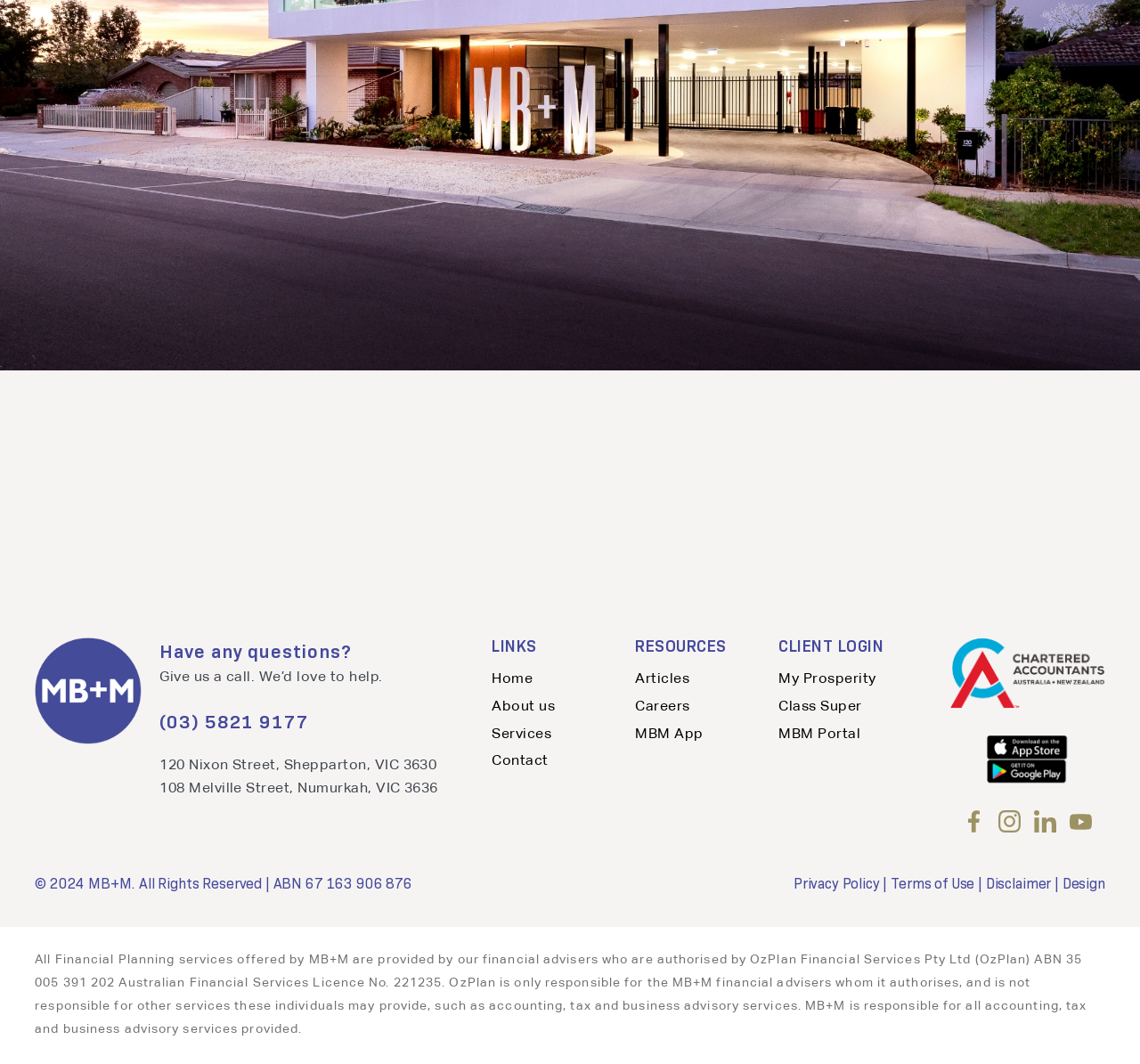Can you determine the bounding box coordinates of the area that needs to be clicked to fulfill the following instruction: "Call the phone number"?

[0.14, 0.668, 0.271, 0.689]